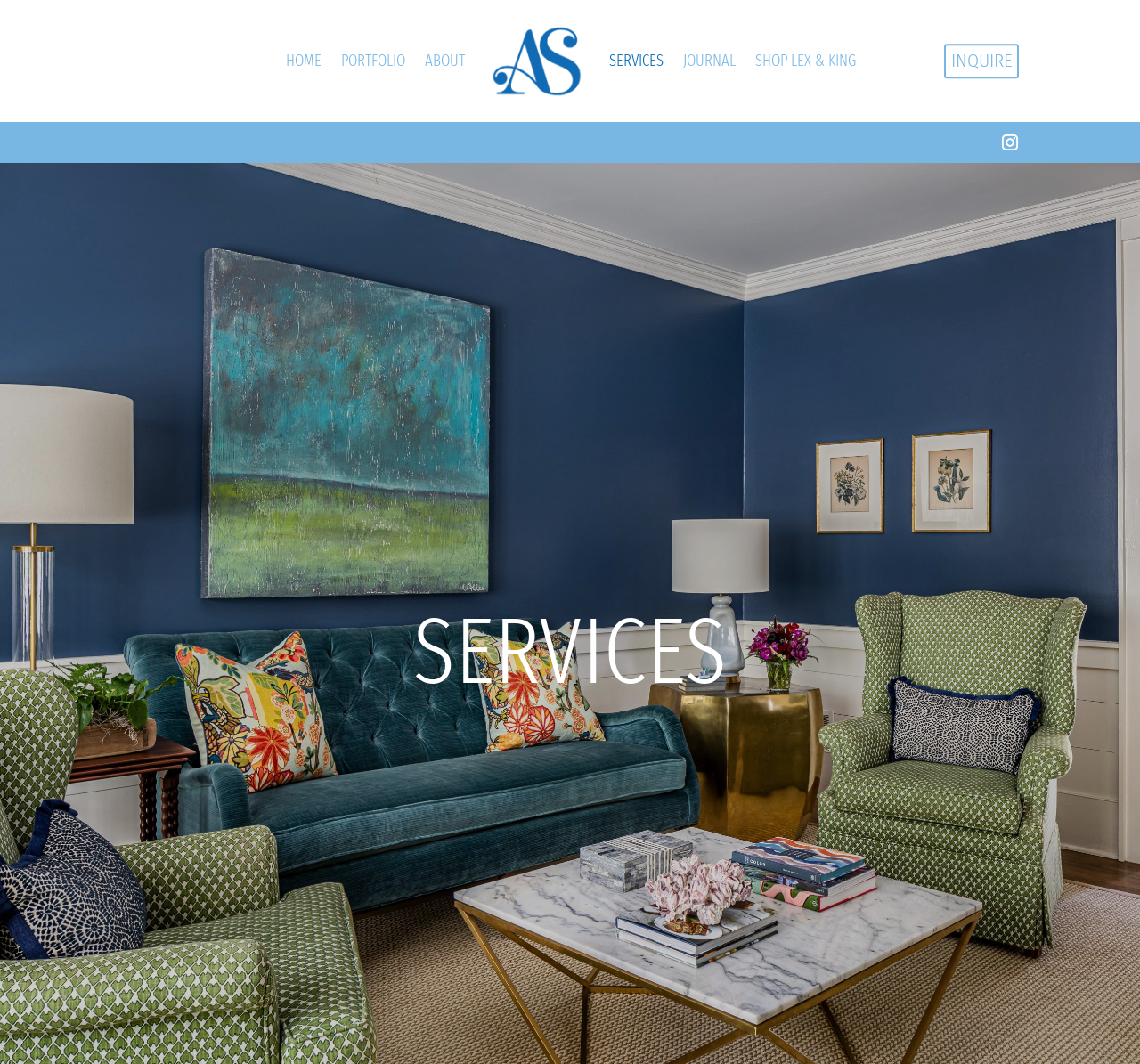Locate the bounding box coordinates for the element described below: "Journal". The coordinates must be four float values between 0 and 1, formatted as [left, top, right, bottom].

[0.599, 0.008, 0.645, 0.106]